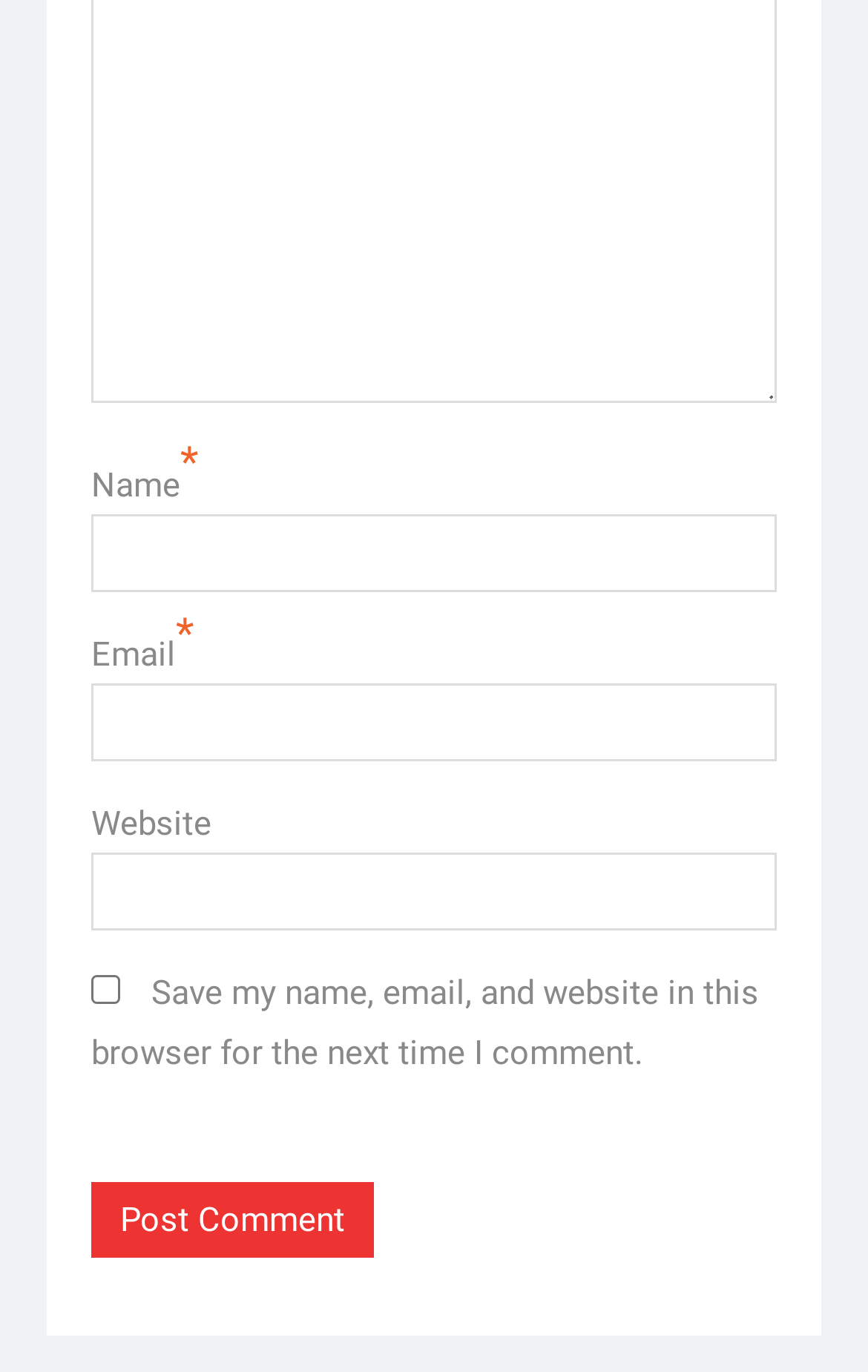Based on the element description parent_node: Name name="author", identify the bounding box of the UI element in the given webpage screenshot. The coordinates should be in the format (top-left x, top-left y, bottom-right x, bottom-right y) and must be between 0 and 1.

[0.105, 0.374, 0.895, 0.431]